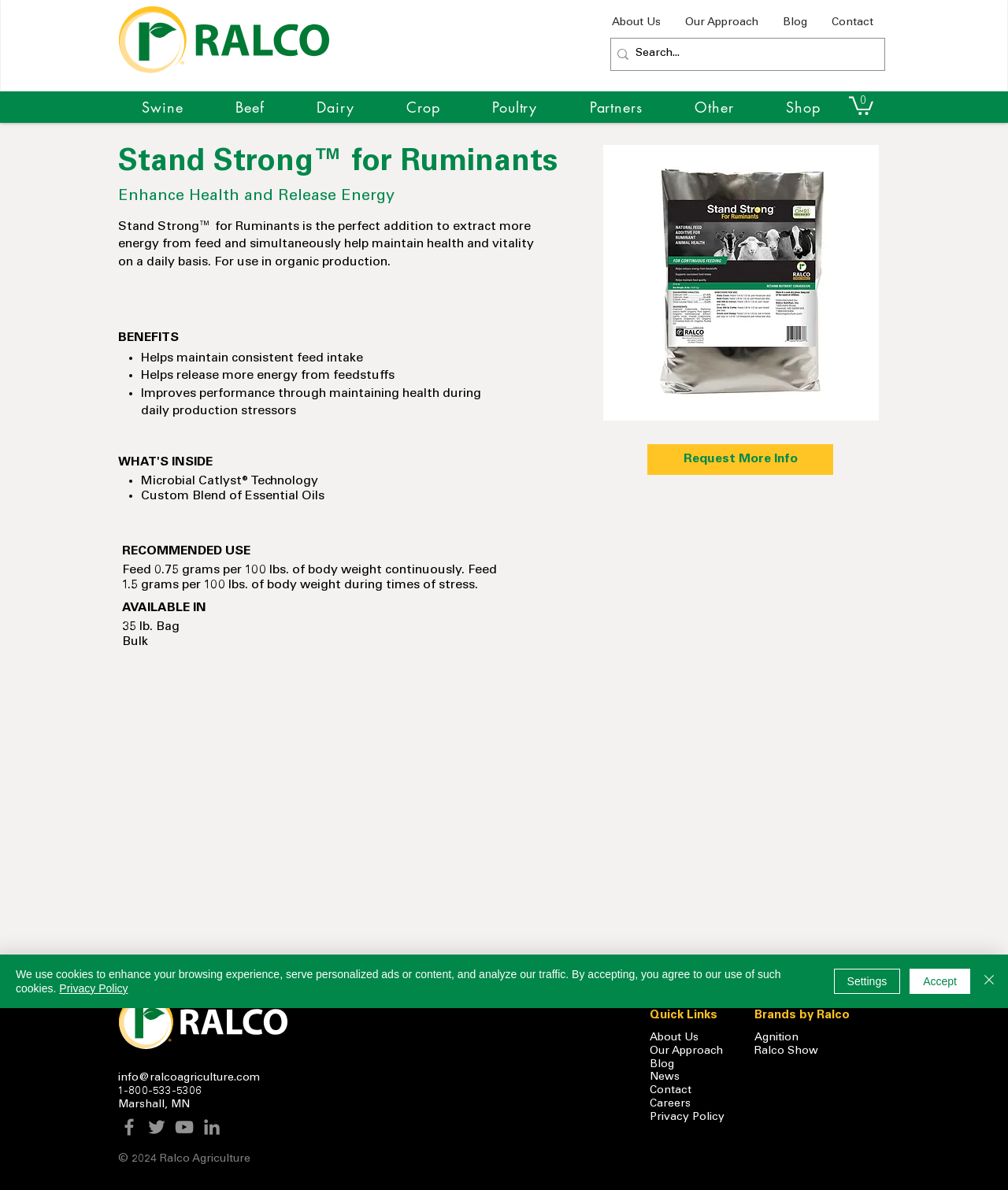Find the bounding box coordinates of the element you need to click on to perform this action: 'Learn more about Stand Strong for Ruminants'. The coordinates should be represented by four float values between 0 and 1, in the format [left, top, right, bottom].

[0.117, 0.122, 0.57, 0.152]